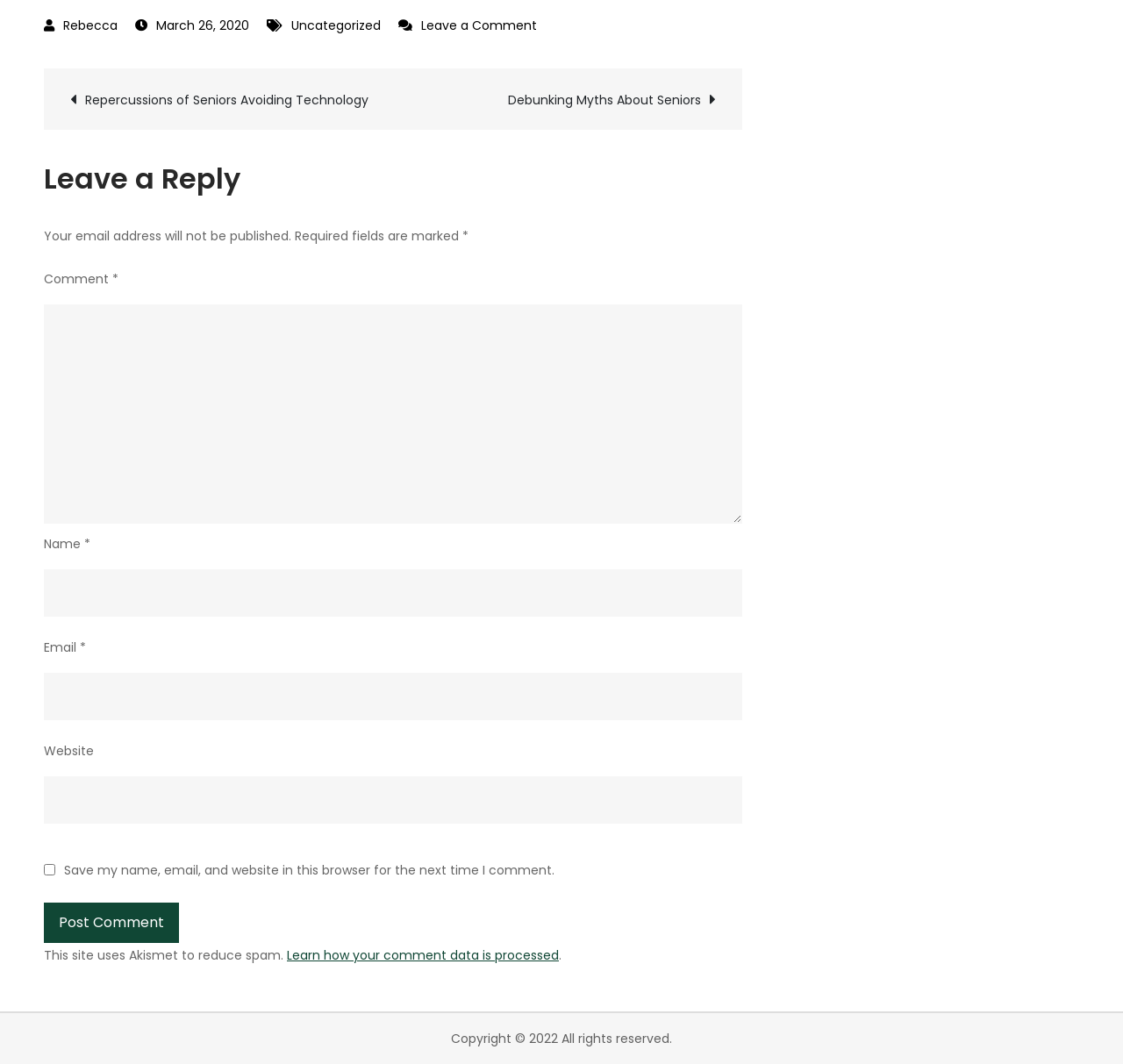What is the copyright year of this website?
Please provide a detailed and thorough answer to the question.

I found the copyright year of this website by looking at the static text element at the bottom of the page that says 'Copyright © 2022 All rights reserved'.